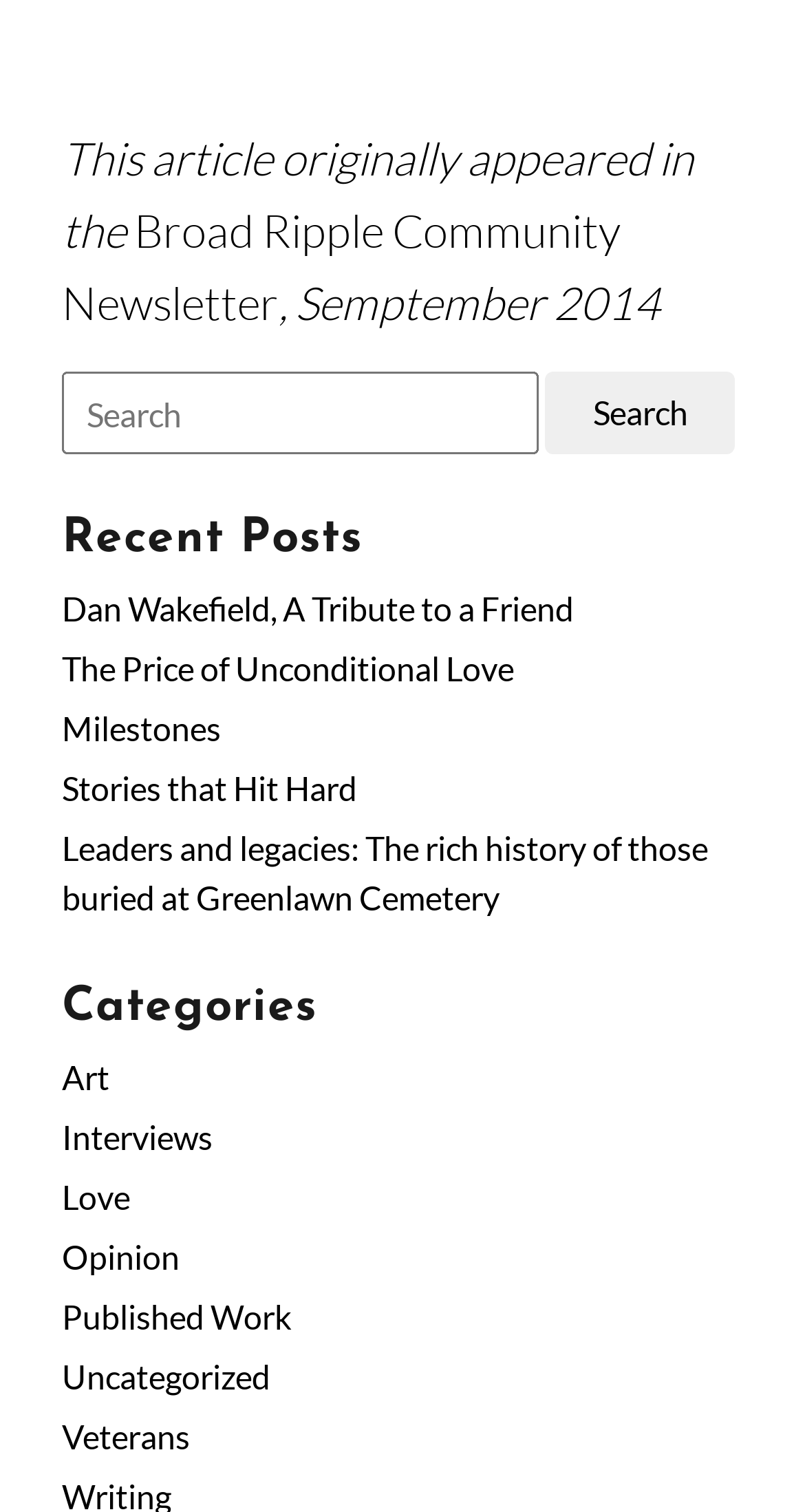Find the bounding box coordinates for the element that must be clicked to complete the instruction: "Browse posts in the 'Veterans' category". The coordinates should be four float numbers between 0 and 1, indicated as [left, top, right, bottom].

[0.077, 0.937, 0.236, 0.963]